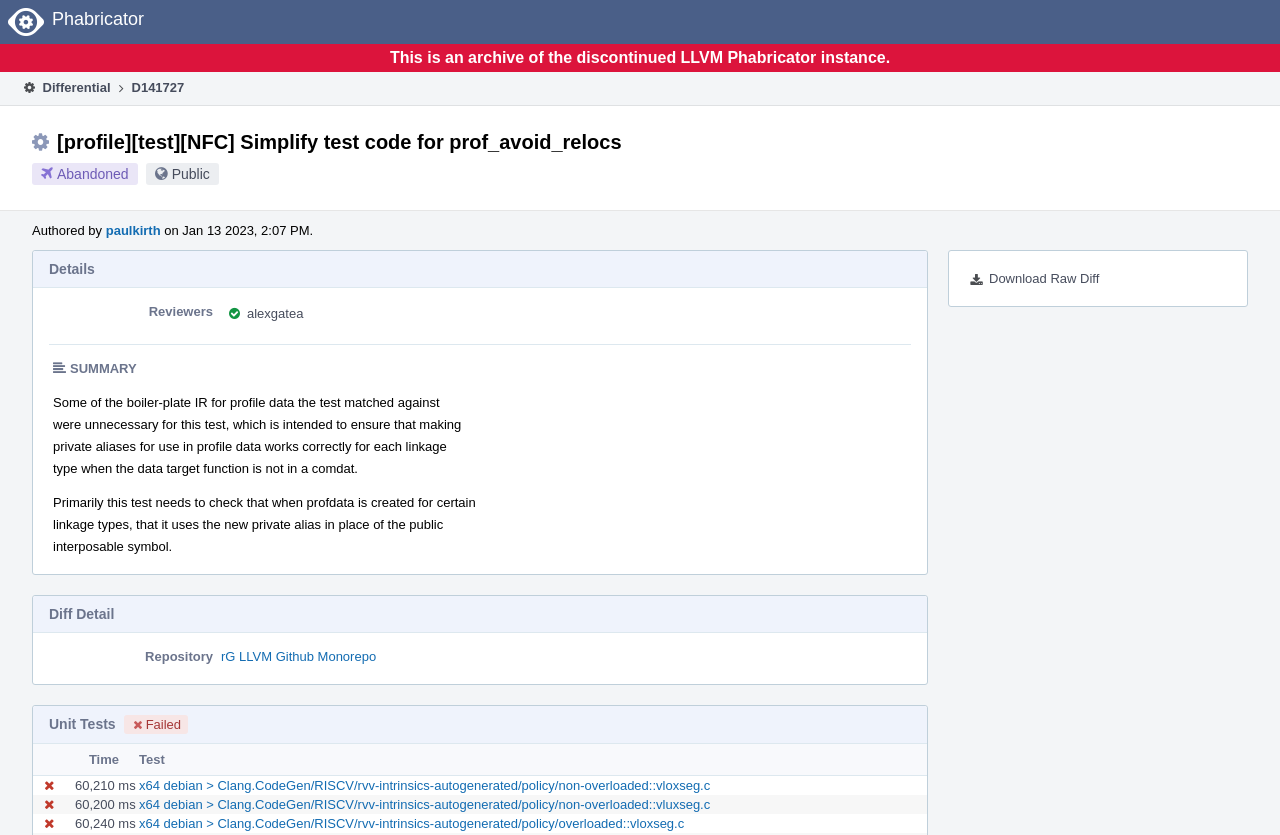What is the status of this diff?
Look at the screenshot and respond with a single word or phrase.

Abandoned